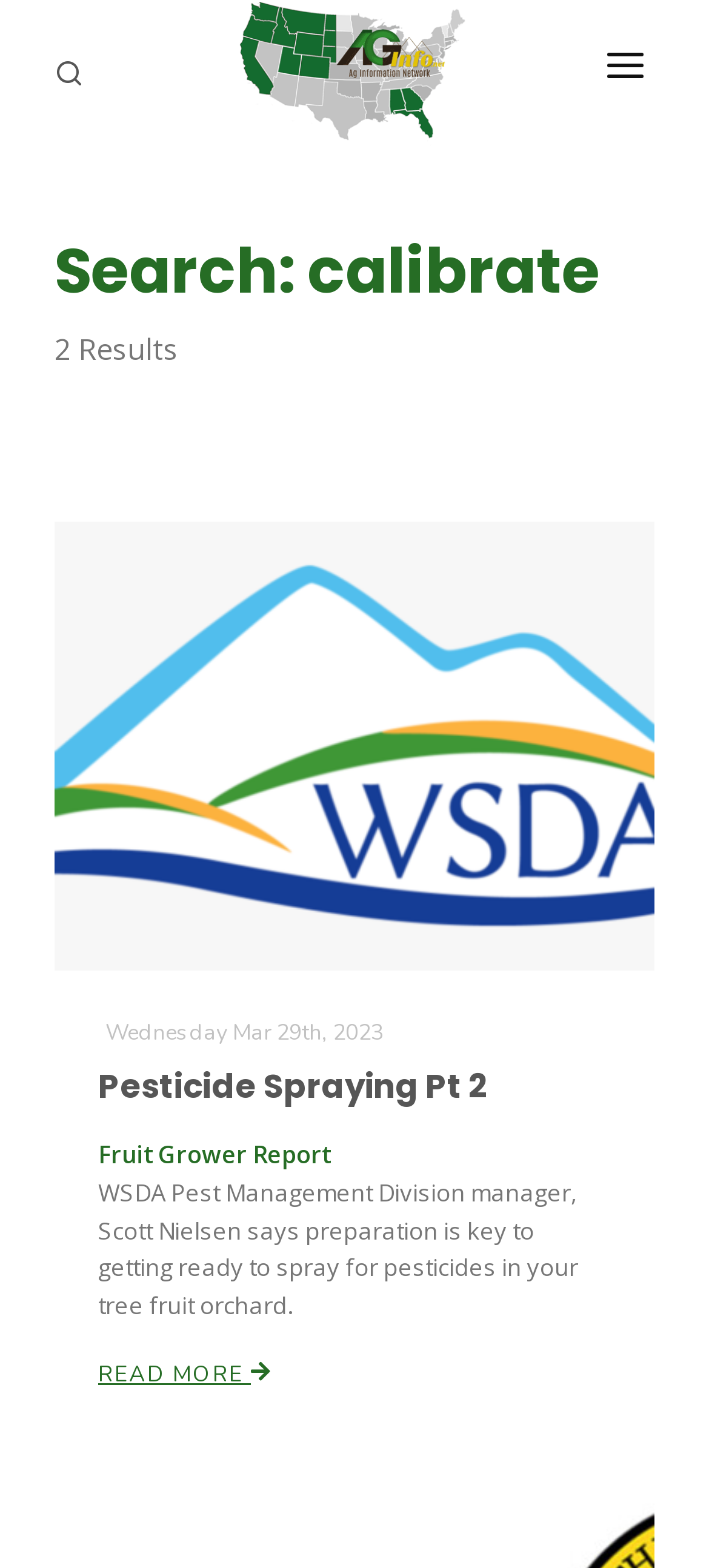How many programs are listed?
Examine the webpage screenshot and provide an in-depth answer to the question.

The programs are listed on the left side of the webpage, and they are 'Farm of the Future', 'California Ag Today', and 'The Agribusiness Update'.